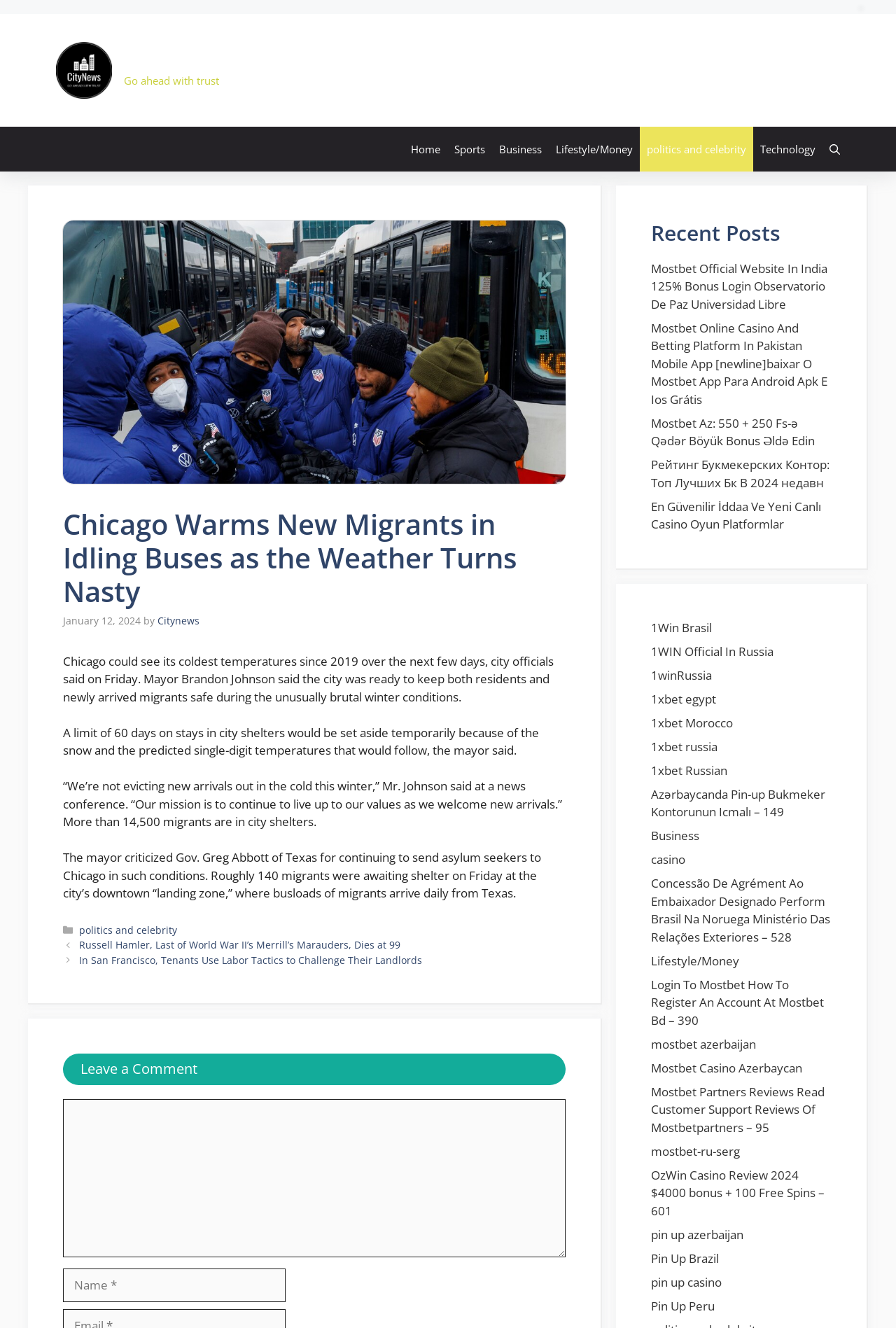Determine the bounding box coordinates for the element that should be clicked to follow this instruction: "View recent posts under the 'Recent Posts' heading". The coordinates should be given as four float numbers between 0 and 1, in the format [left, top, right, bottom].

[0.727, 0.166, 0.928, 0.185]